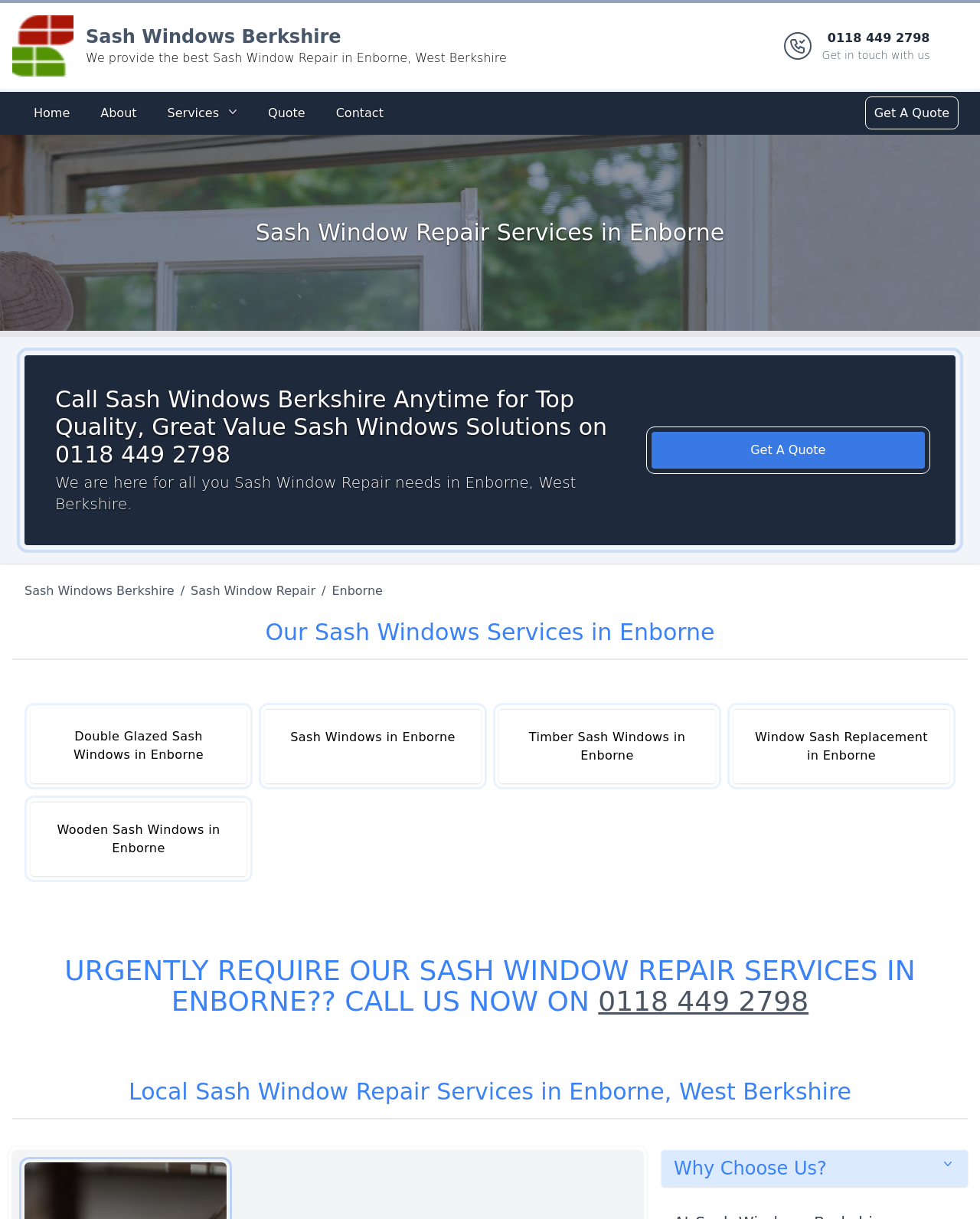Provide a thorough summary of the webpage.

The webpage is about Sash Window Repair services in Enborne, West Berkshire, provided by Sash Windows Berkshire. At the top, there is a banner with a site header, accompanied by an image and a link to get in touch with the company. Below the banner, a prominent heading encourages visitors to call Sash Windows Berkshire anytime for top-quality sash window solutions, along with a phone number and a "Get A Quote" link.

On the left side, there is a navigation menu with links to Sash Windows Berkshire, Sash Window Repair, and Enborne, separated by a slash. The main content area is divided into sections, each with a heading. The first section is about the company's sash window services in Enborne, while the second section has a more urgent tone, emphasizing the need for sash window repair services in Enborne and providing the same phone number as before.

Further down, there is another heading about local sash window repair services in Enborne, West Berkshire. At the bottom of the page, there is a button to learn more about why one should choose Sash Windows Berkshire. Overall, the webpage is focused on promoting the company's services and encouraging visitors to get in touch for a quote or more information.